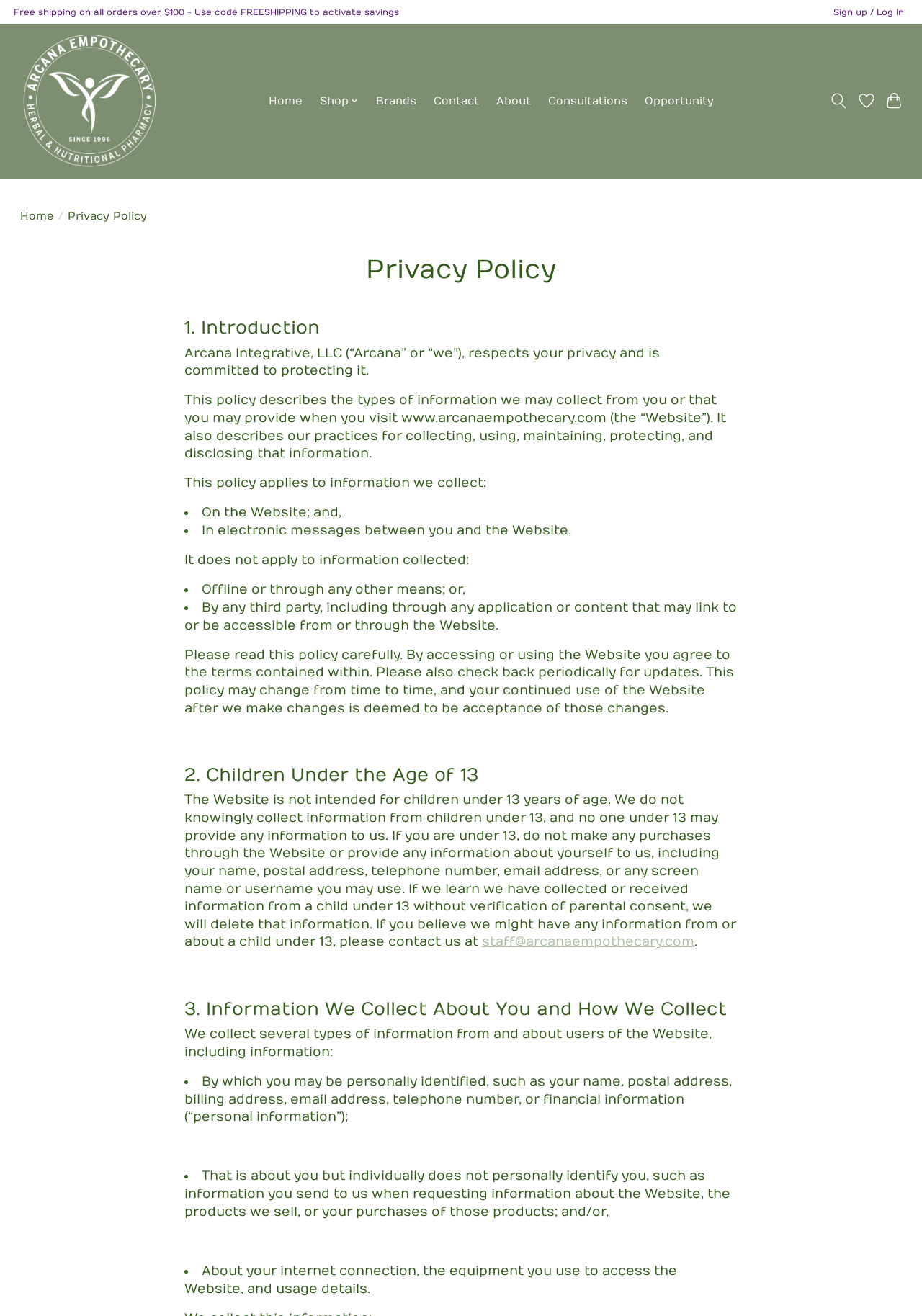What is the topic of the current webpage?
Offer a detailed and exhaustive answer to the question.

The answer can be found in the heading element at the top of the page, which states 'Privacy Policy'. This is also supported by the breadcrumb navigation element, which shows 'Privacy Policy' as the current page.